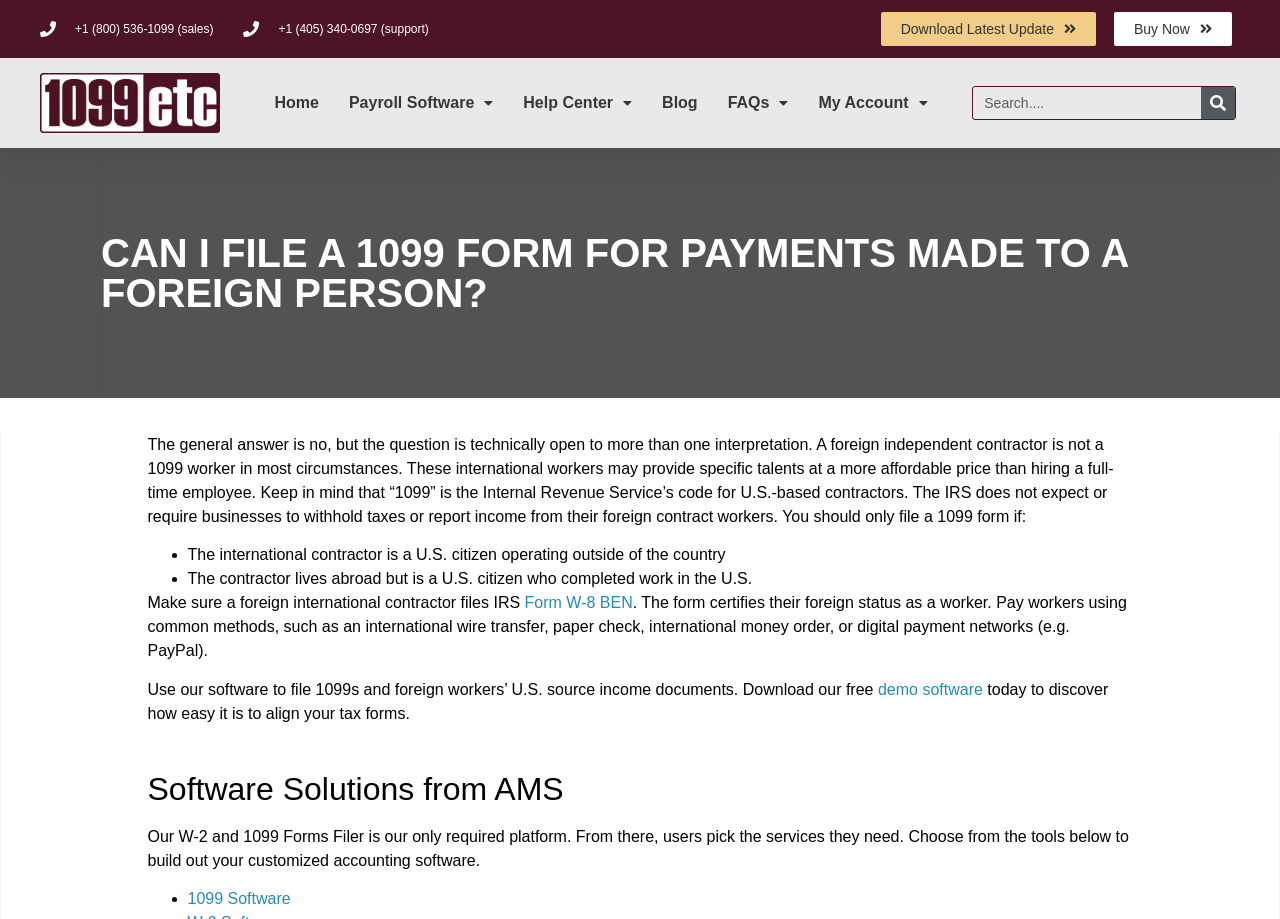Identify the bounding box for the UI element described as: "Home". The coordinates should be four float numbers between 0 and 1, i.e., [left, top, right, bottom].

[0.203, 0.087, 0.261, 0.137]